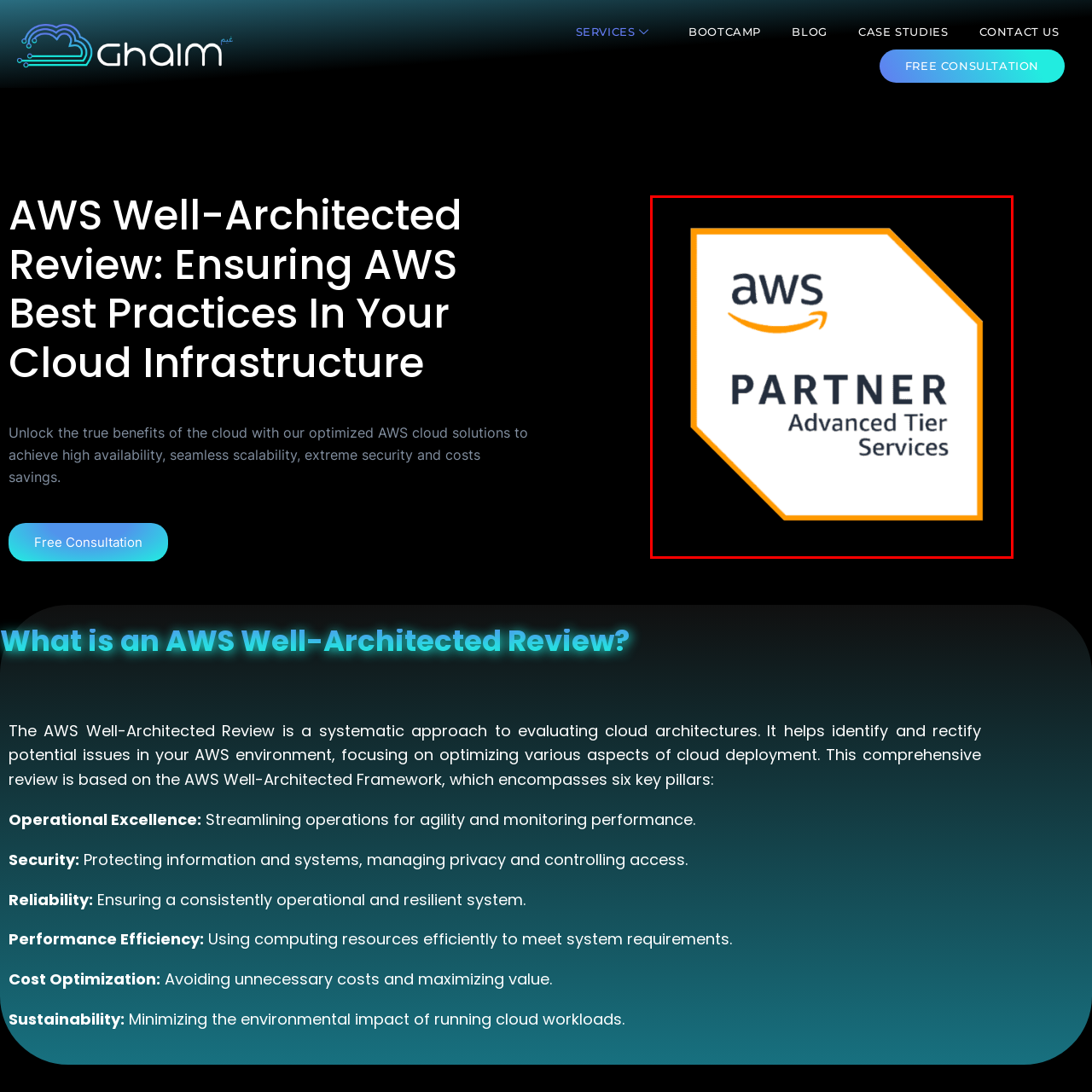Examine the image indicated by the red box and respond with a single word or phrase to the following question:
What is the font style of the term 'PARTNER'?

Bold